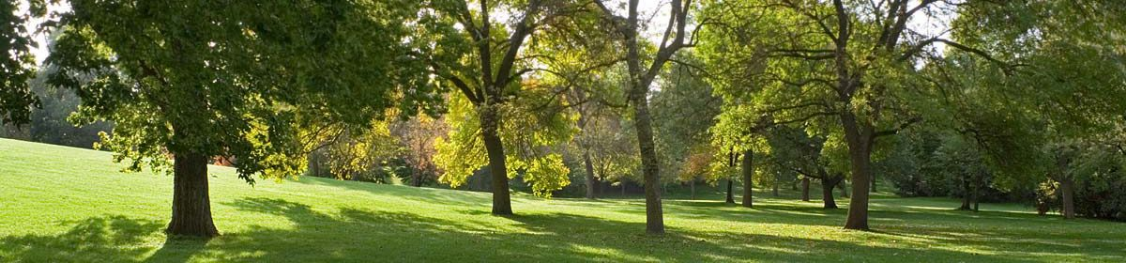Is the atmosphere in the image serene?
Examine the image and give a concise answer in one word or a short phrase.

Yes